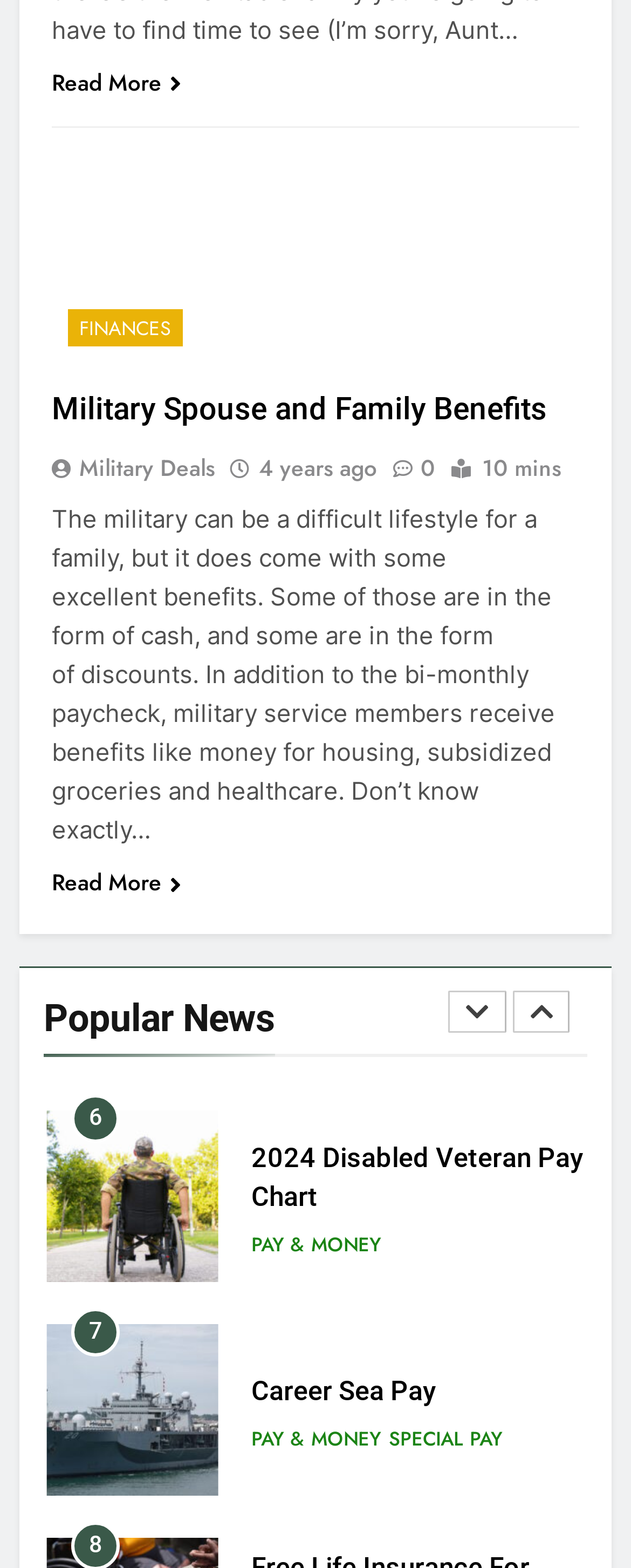Please study the image and answer the question comprehensively:
What is the purpose of the button with the '' icon?

The button with the '' icon is likely a 'load more' button, which allows users to load additional content or articles on the webpage. This is a common design pattern used in webpages to load more content without requiring a full page reload.